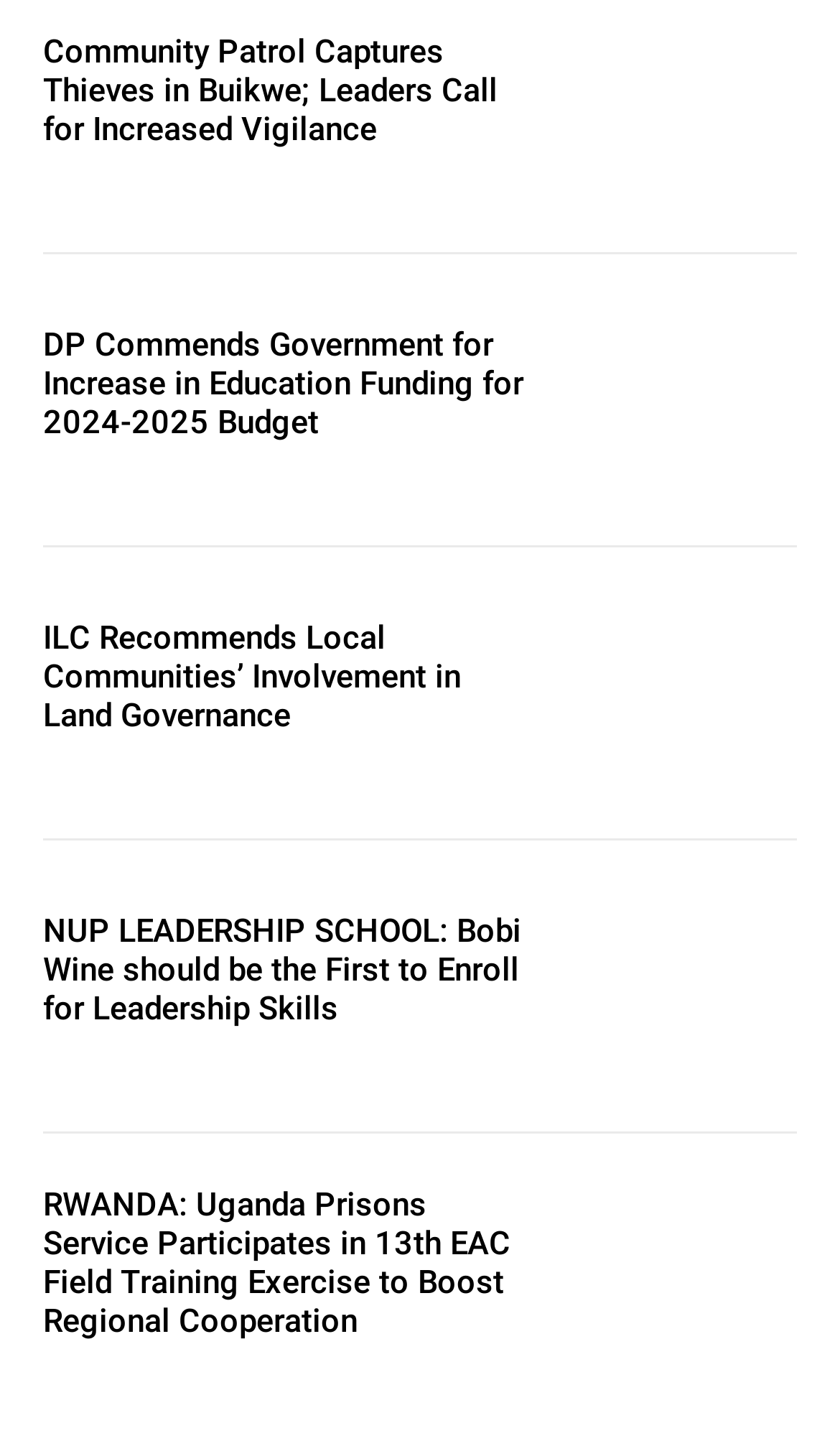Find the bounding box coordinates of the element to click in order to complete the given instruction: "Explore international news."

[0.051, 0.512, 0.303, 0.533]